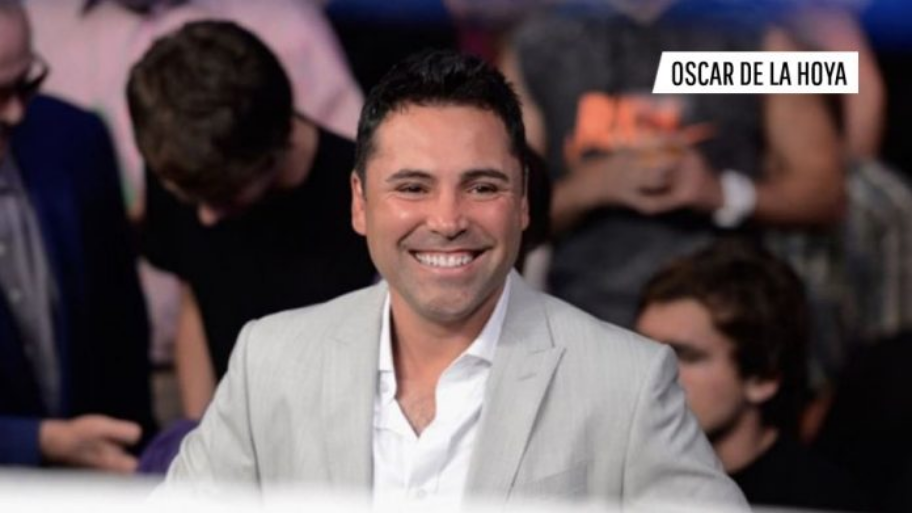Break down the image and provide a full description, noting any significant aspects.

The image features Oscar De La Hoya, a prominent figure in the boxing world, known for his successful career as a professional boxer and his role as a boxing promoter. He is depicted smiling broadly while wearing a light gray suit over a white shirt, exuding confidence and charisma. Behind him, the audience is visible, contributing to the lively atmosphere of a boxing event. De La Hoya, often referred to as “The Golden Boy,” has made significant contributions to the sport and remains a well-recognized personality in the United States. The image captures a moment of joy, reflecting his lasting impact on boxing and sports entertainment.